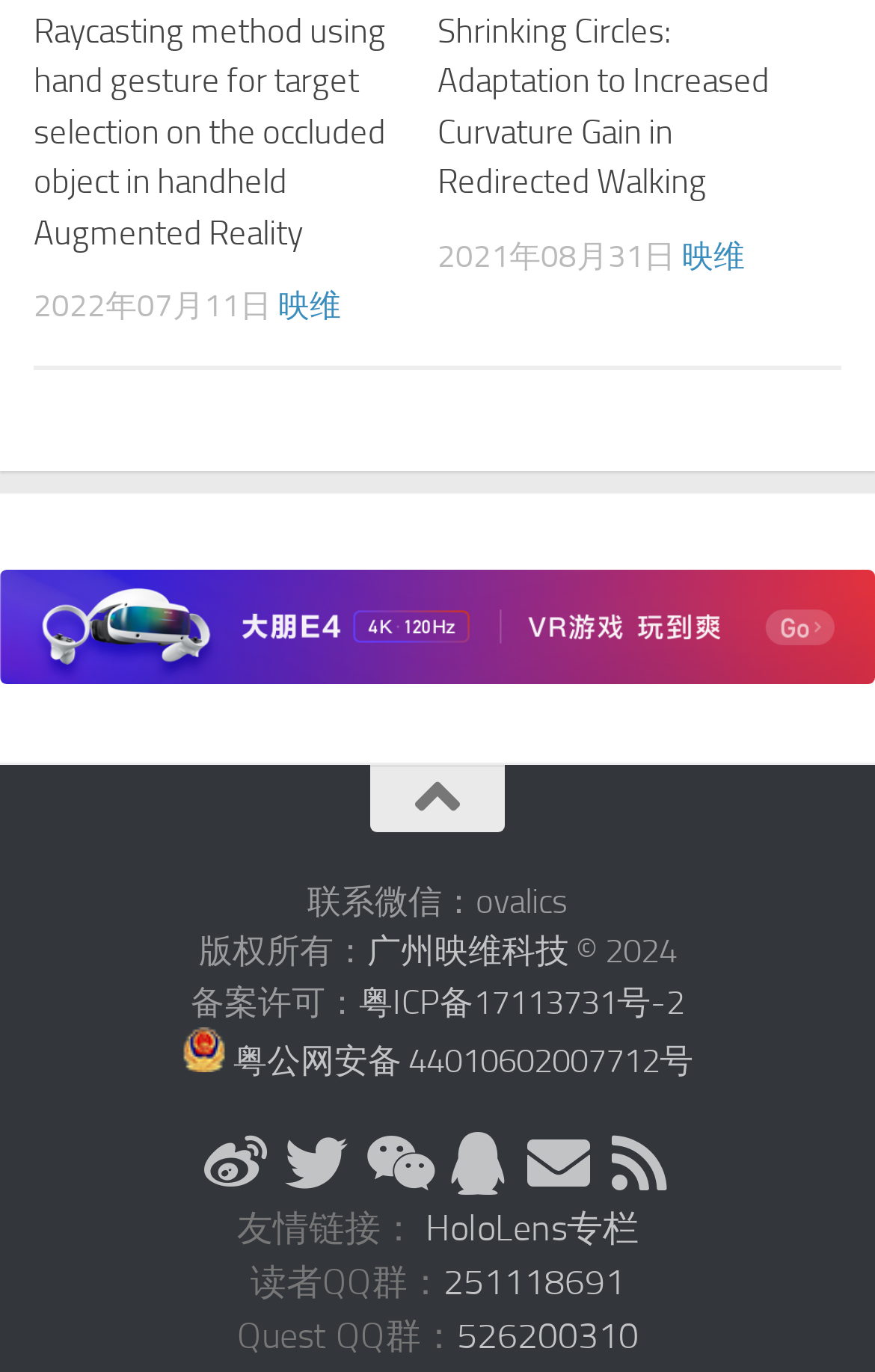Identify the coordinates of the bounding box for the element that must be clicked to accomplish the instruction: "Visit the website of 广州映维科技".

[0.419, 0.679, 0.65, 0.708]